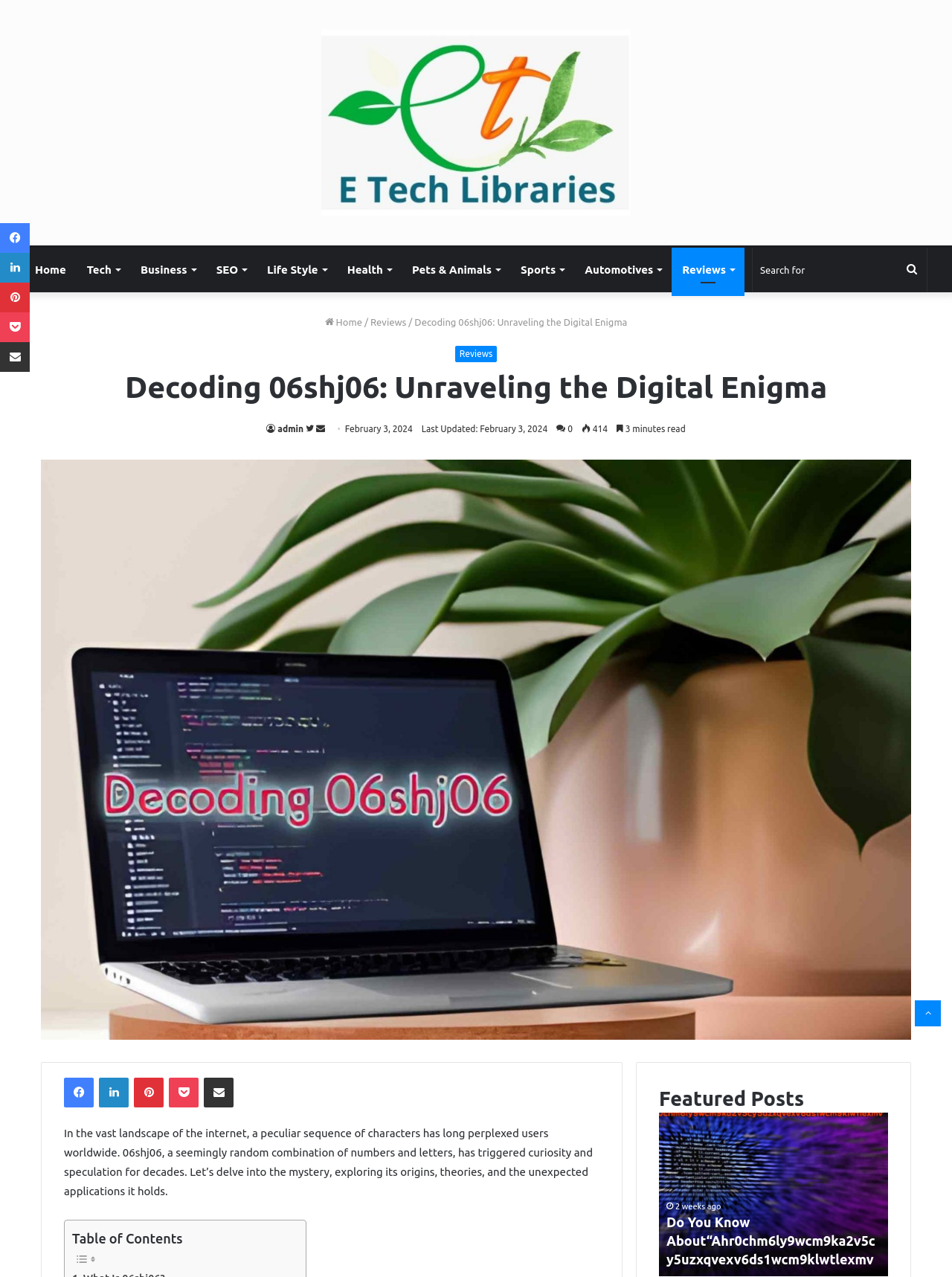Based on the element description: "Share via Email", identify the UI element and provide its bounding box coordinates. Use four float numbers between 0 and 1, [left, top, right, bottom].

[0.0, 0.268, 0.031, 0.291]